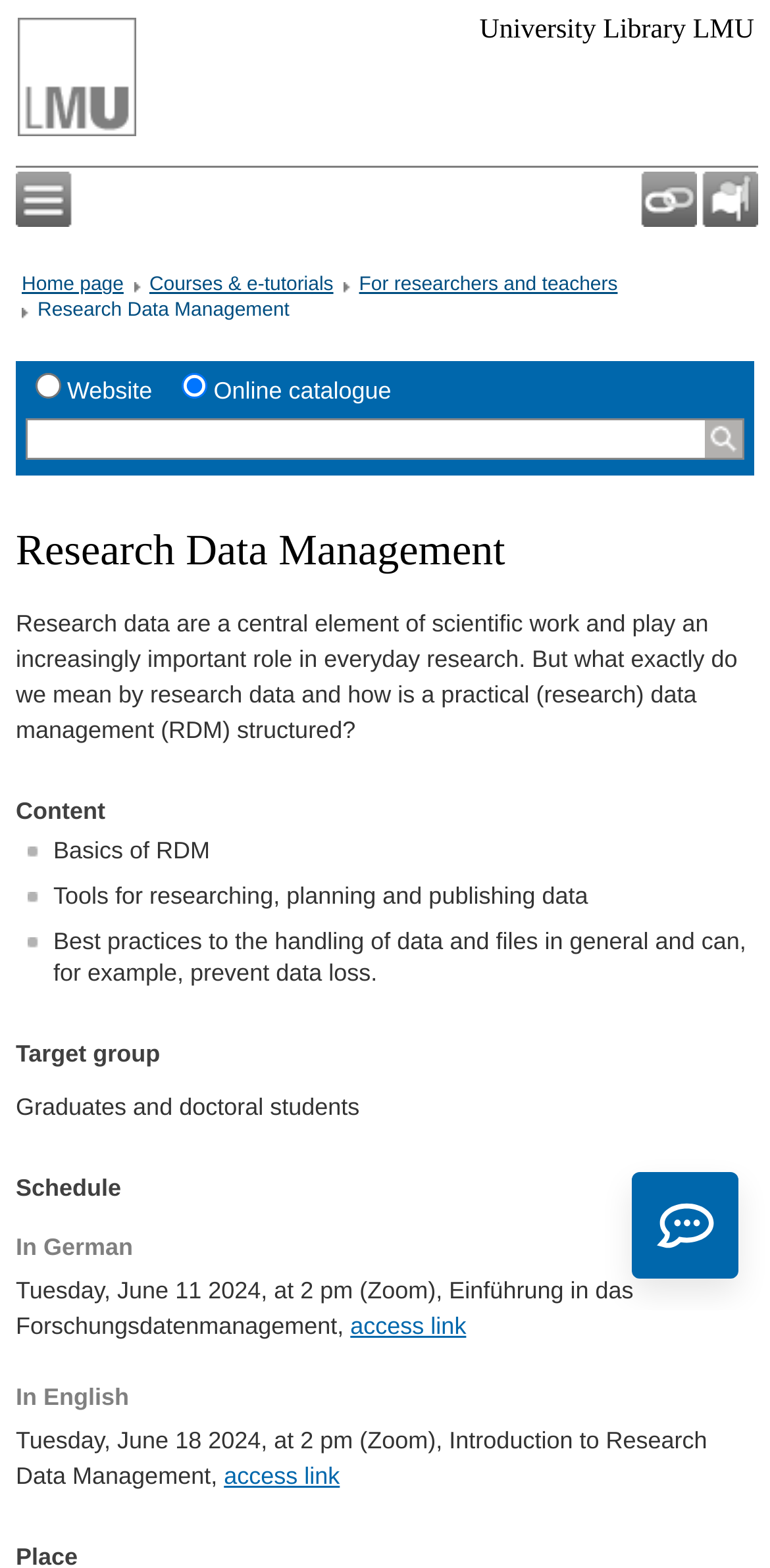What is the topic of the course on June 11, 2024?
Refer to the image and provide a thorough answer to the question.

The webpage lists a course on June 11, 2024, with the topic 'Einführung in das Forschungsdatenmanagement', which translates to 'Introduction to Research Data Management' in English.